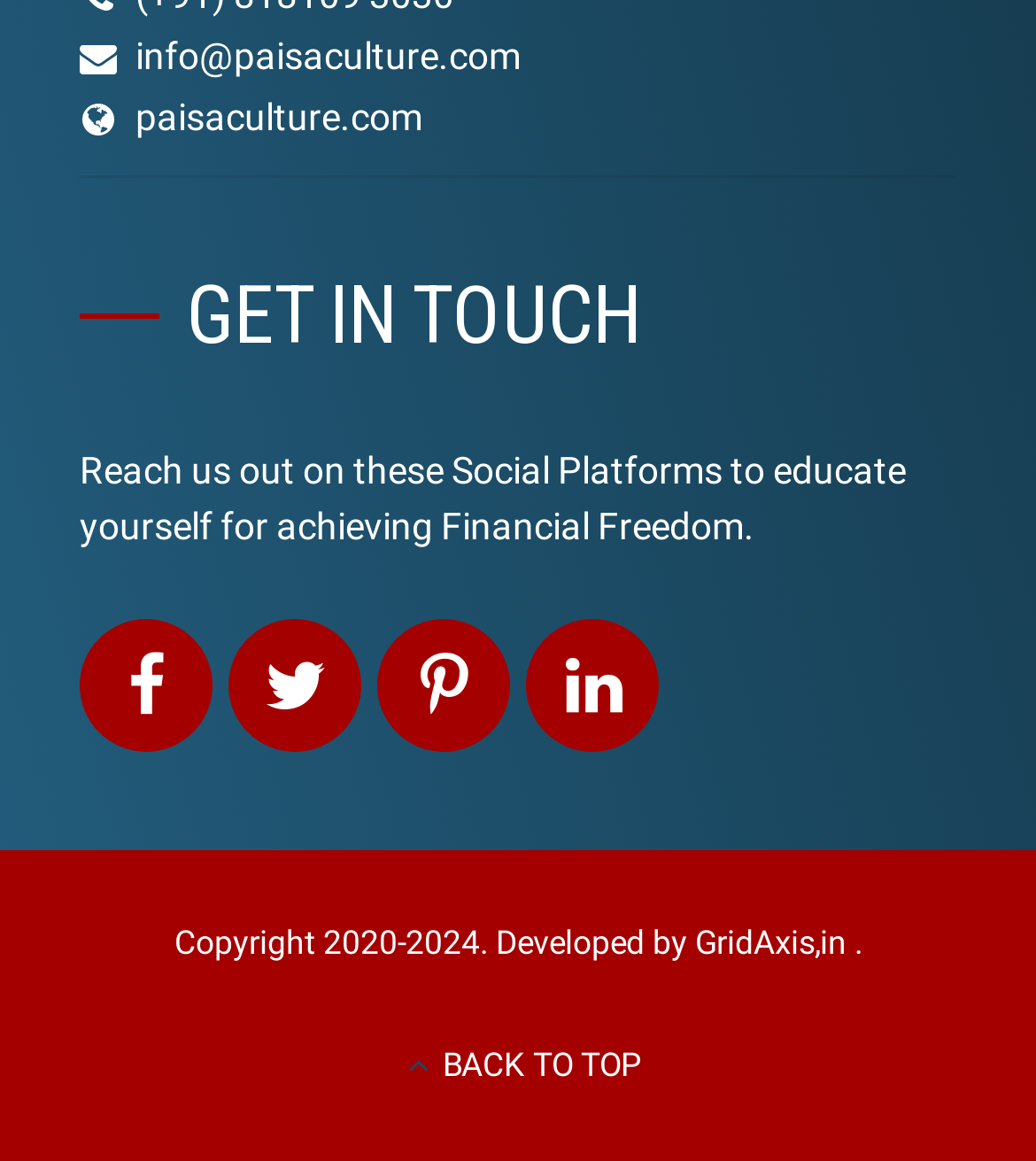Please study the image and answer the question comprehensively:
How many social media links are there?

There are four social media links located below the 'GET IN TOUCH' heading, each represented by a different icon.